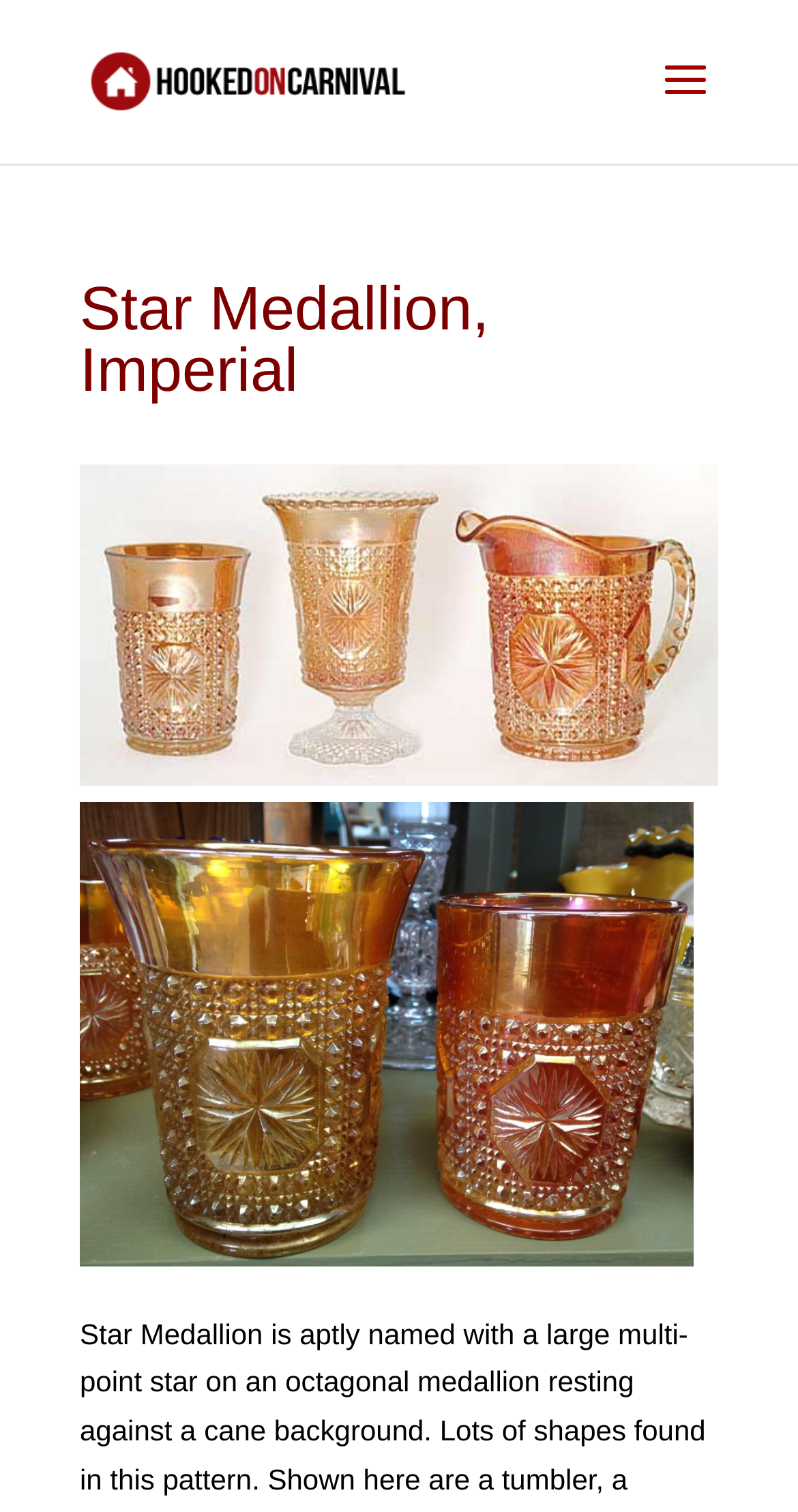Provide the bounding box coordinates of the HTML element this sentence describes: "alt="Hooked on Carnival"".

[0.11, 0.042, 0.51, 0.063]